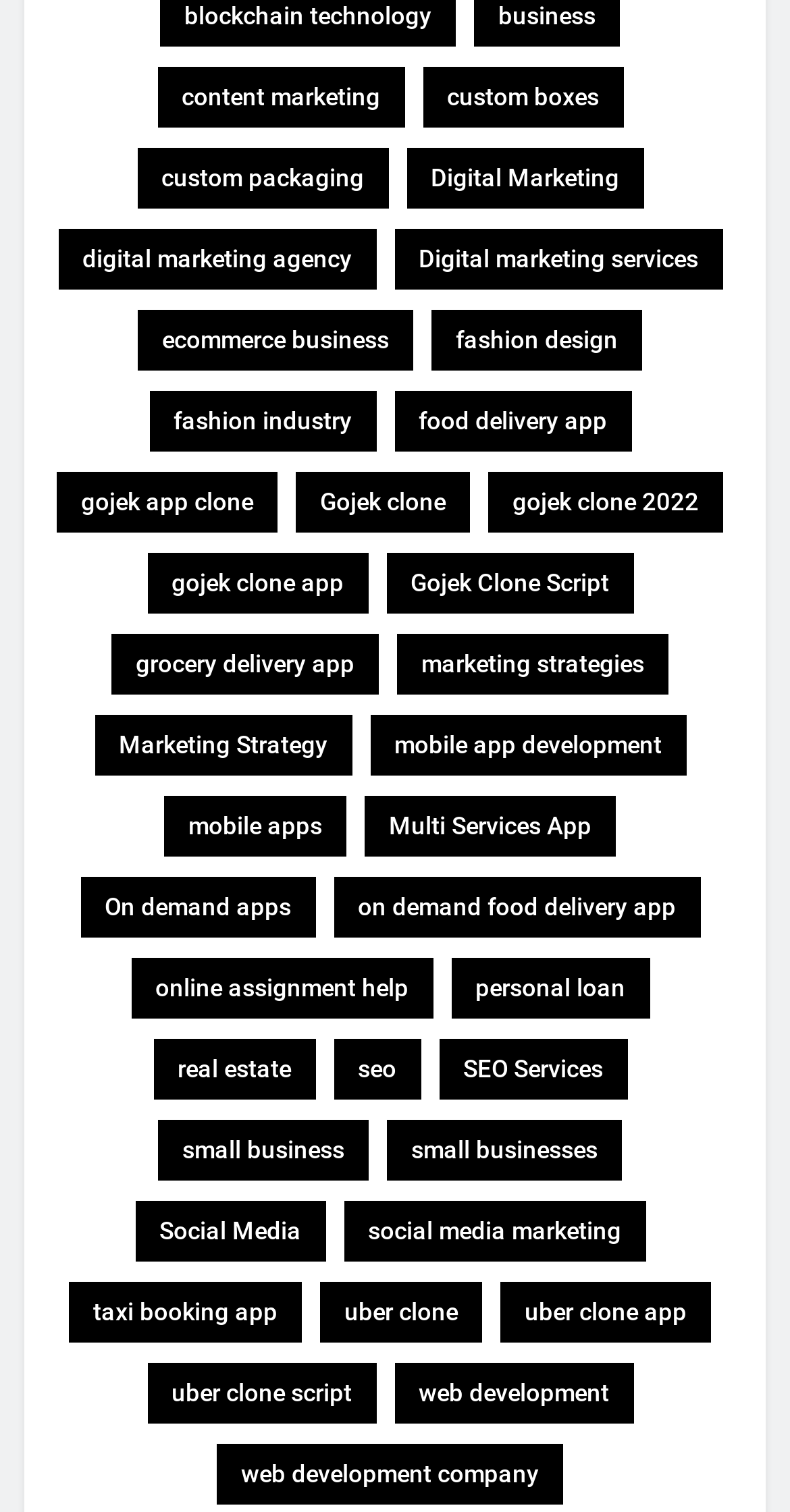Provide the bounding box coordinates for the area that should be clicked to complete the instruction: "View Social Media Marketing".

[0.435, 0.794, 0.817, 0.835]